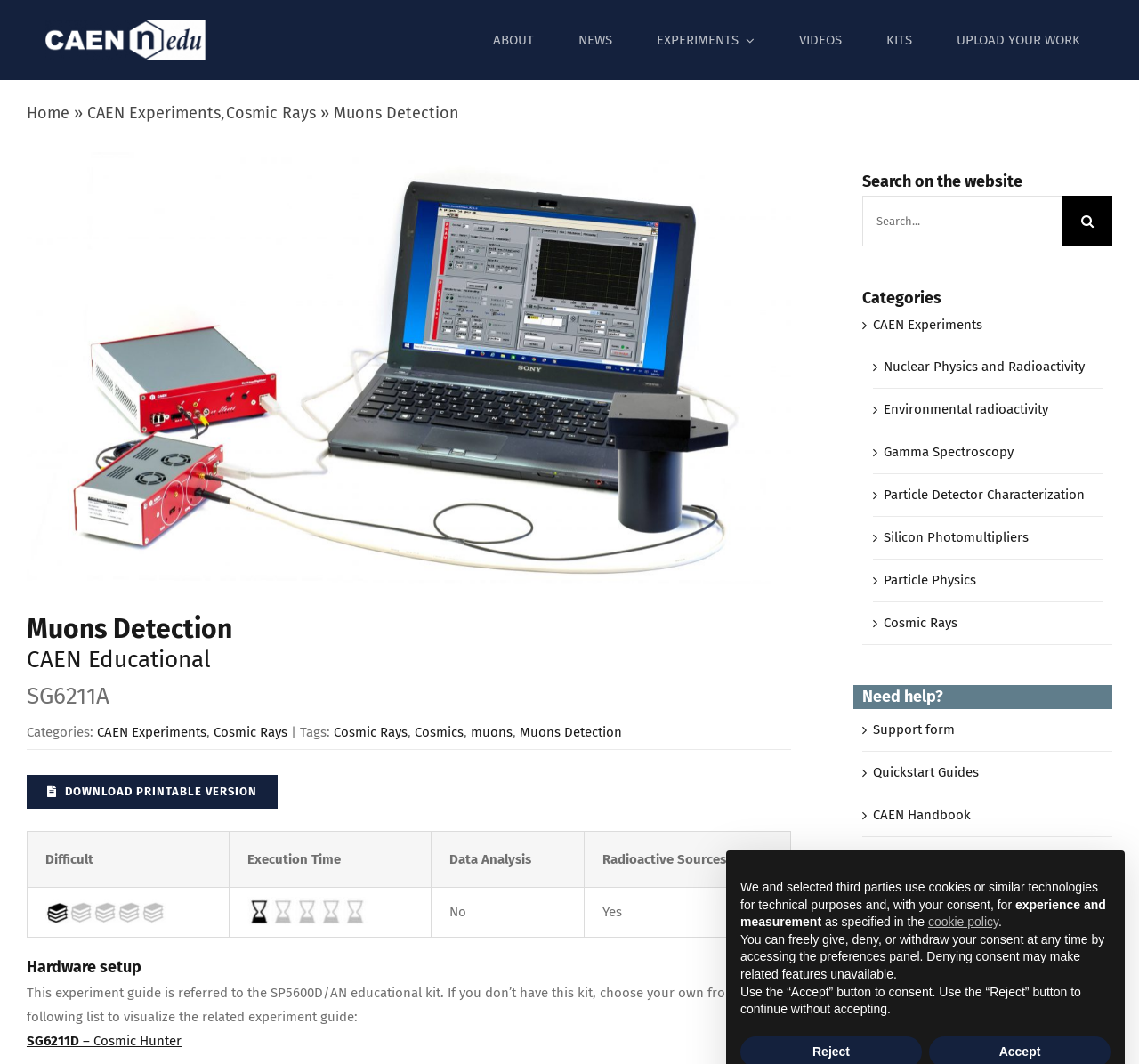Create a detailed summary of the webpage's content and design.

The webpage is titled "Muons Detection - CAEN Educational" and has a navigation menu at the top with links to "ABOUT", "NEWS", "EXPERIMENTS", "VIDEOS", "KITS", and "UPLOAD YOUR WORK". Below the navigation menu, there is a breadcrumb navigation with links to "Home", "CAEN Experiments", "Cosmic Rays", and "Muons Detection".

The main content of the page is divided into several sections. The first section has a heading "Muons Detection" and contains a link to view a larger image, a static text "CAEN Educational", and a static text "SG6211A". Below this section, there is a list of categories and tags, including "CAEN Experiments", "Cosmic Rays", "Cosmics", "muons", and "Muons Detection".

The next section has a heading "Hardware setup" and contains a static text describing an experiment guide. Below this section, there is a table with four columns: "Difficult", "Execution Time", "Data Analysis", and "Radioactive Sources". The table has two rows, with the first row containing empty cells and the second row containing data.

On the right side of the page, there is a complementary section with a search bar, a list of categories, and a list of links to various resources, including "Support form", "Quickstart Guides", "CAEN Handbook", and "Glossary". At the bottom of the page, there is a section with a cookie policy statement and buttons to accept or reject cookies.

There are several images on the page, including a logo at the top left corner and an image related to muons detection. The page also has several links to downloadable resources, including a printable version of the experiment guide.